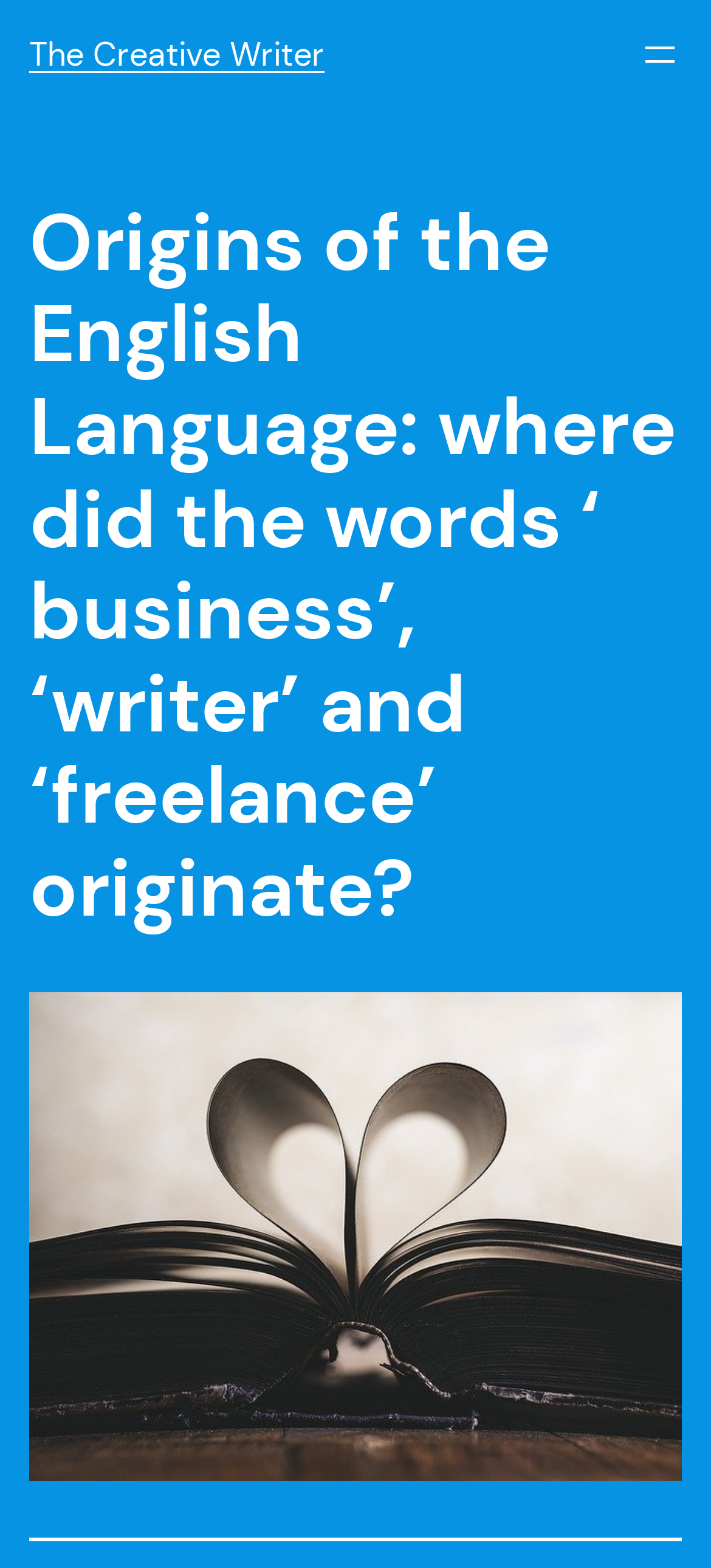Can you look at the image and give a comprehensive answer to the question:
What is the name of the website?

The question is asking about the name of the website. The heading 'The Creative Writer' is present at the top of the webpage, which suggests that it is the name of the website.